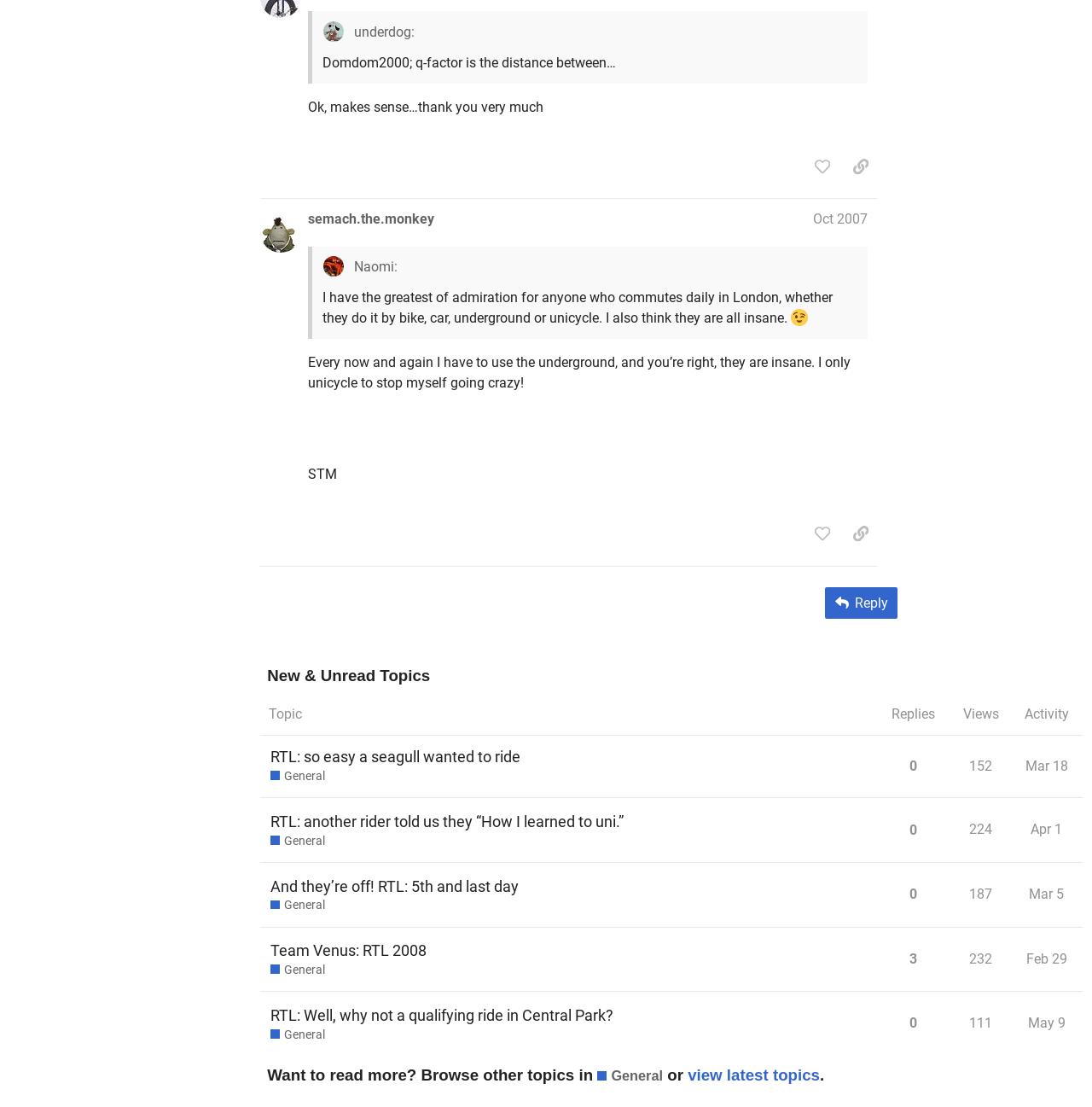Please find the bounding box coordinates of the element that must be clicked to perform the given instruction: "Reply to the post". The coordinates should be four float numbers from 0 to 1, i.e., [left, top, right, bottom].

[0.756, 0.53, 0.822, 0.559]